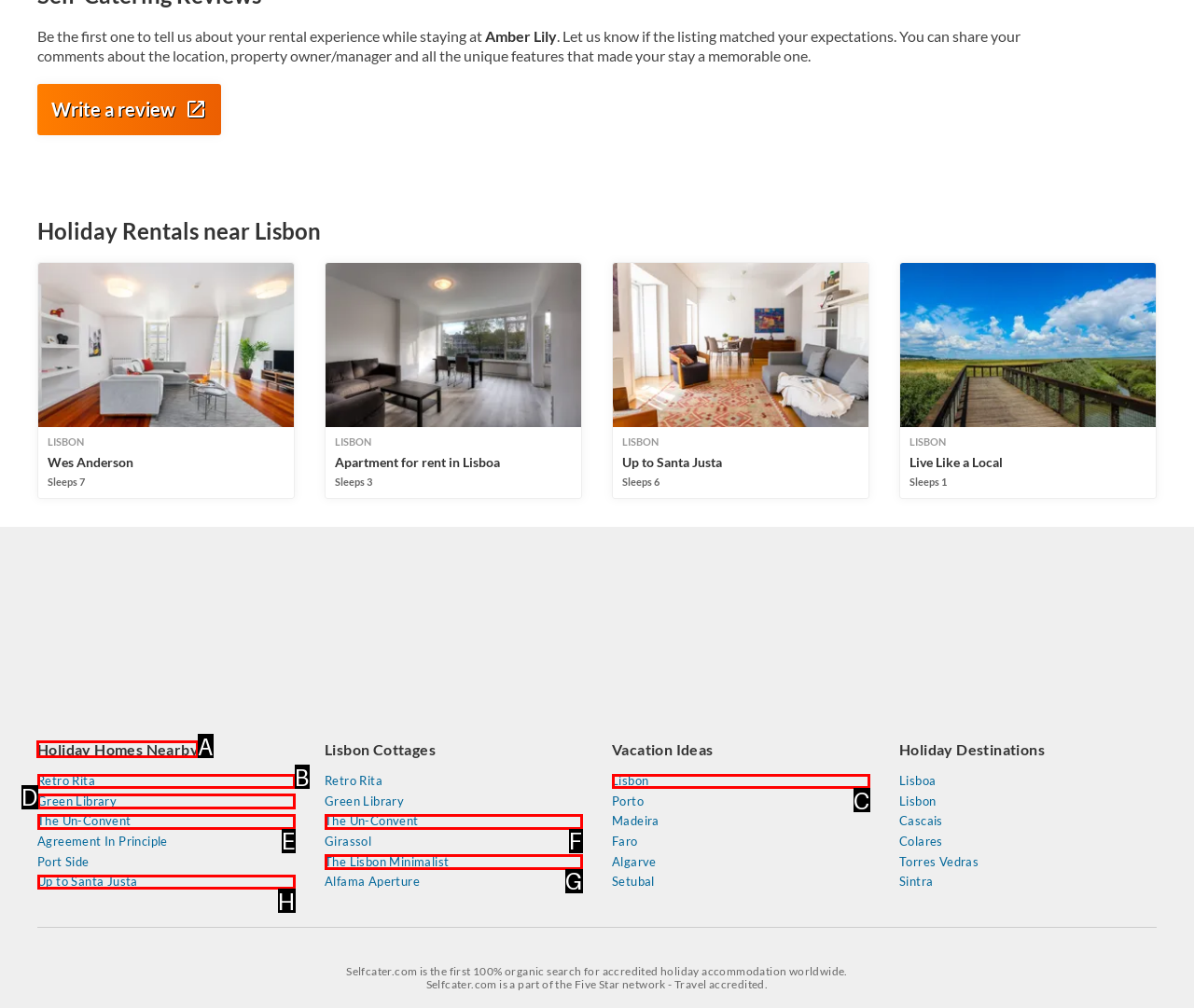Determine the letter of the UI element I should click on to complete the task: Explore holiday homes nearby from the provided choices in the screenshot.

A